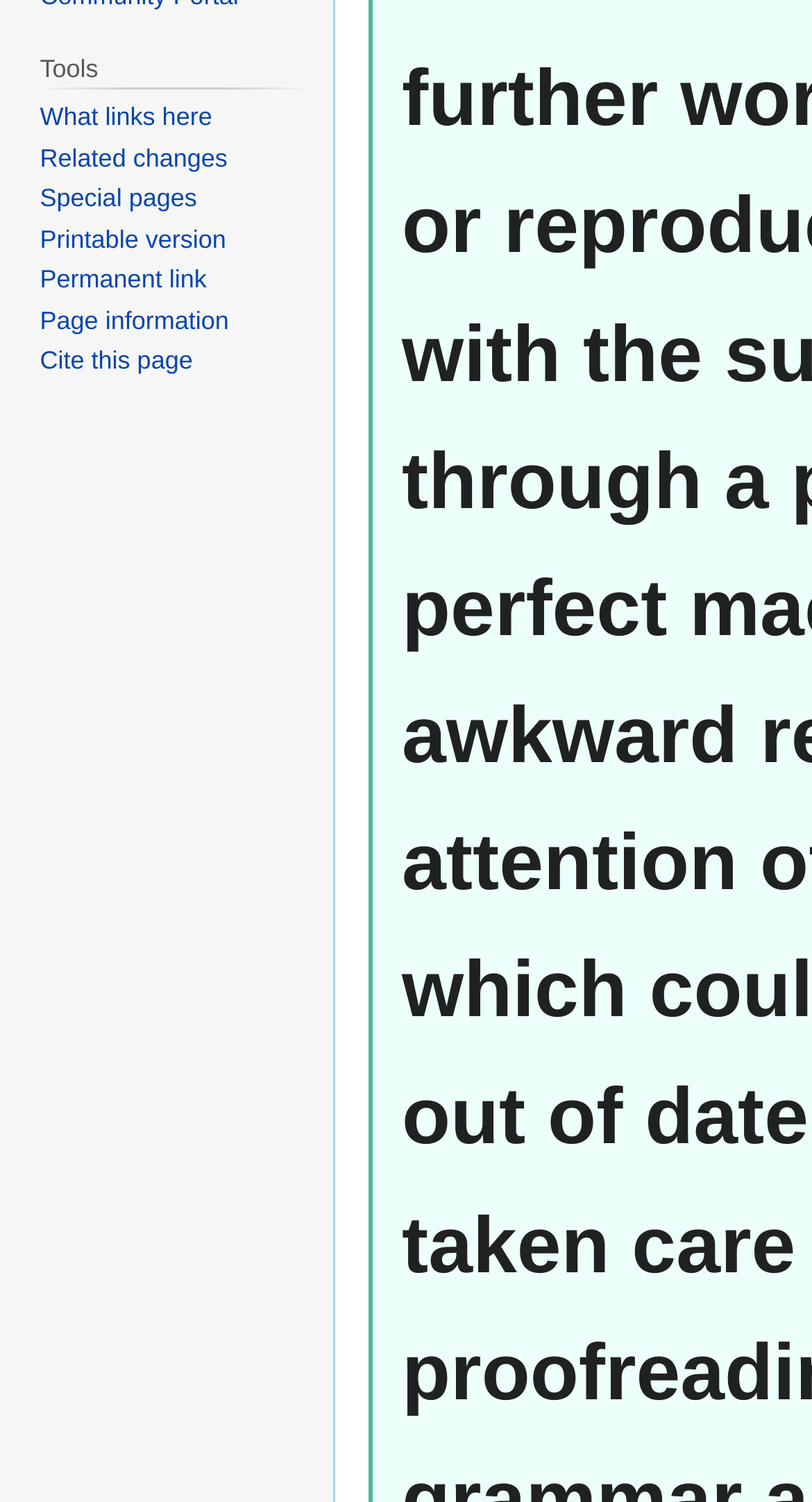Using the format (top-left x, top-left y, bottom-right x, bottom-right y), provide the bounding box coordinates for the described UI element. All values should be floating point numbers between 0 and 1: Special pages

[0.049, 0.123, 0.243, 0.142]